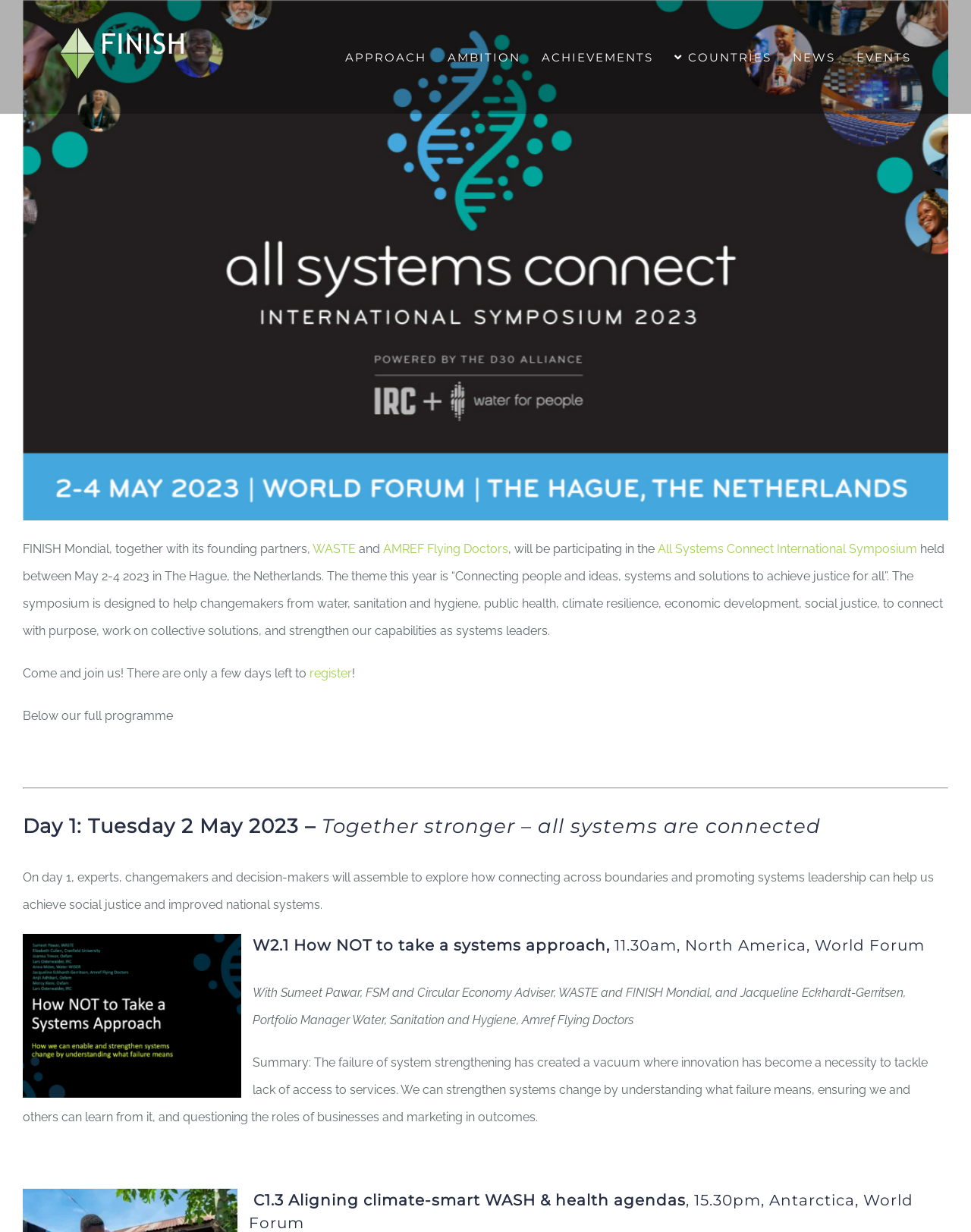Could you locate the bounding box coordinates for the section that should be clicked to accomplish this task: "Read about All Systems Connect International Symposium".

[0.677, 0.44, 0.945, 0.452]